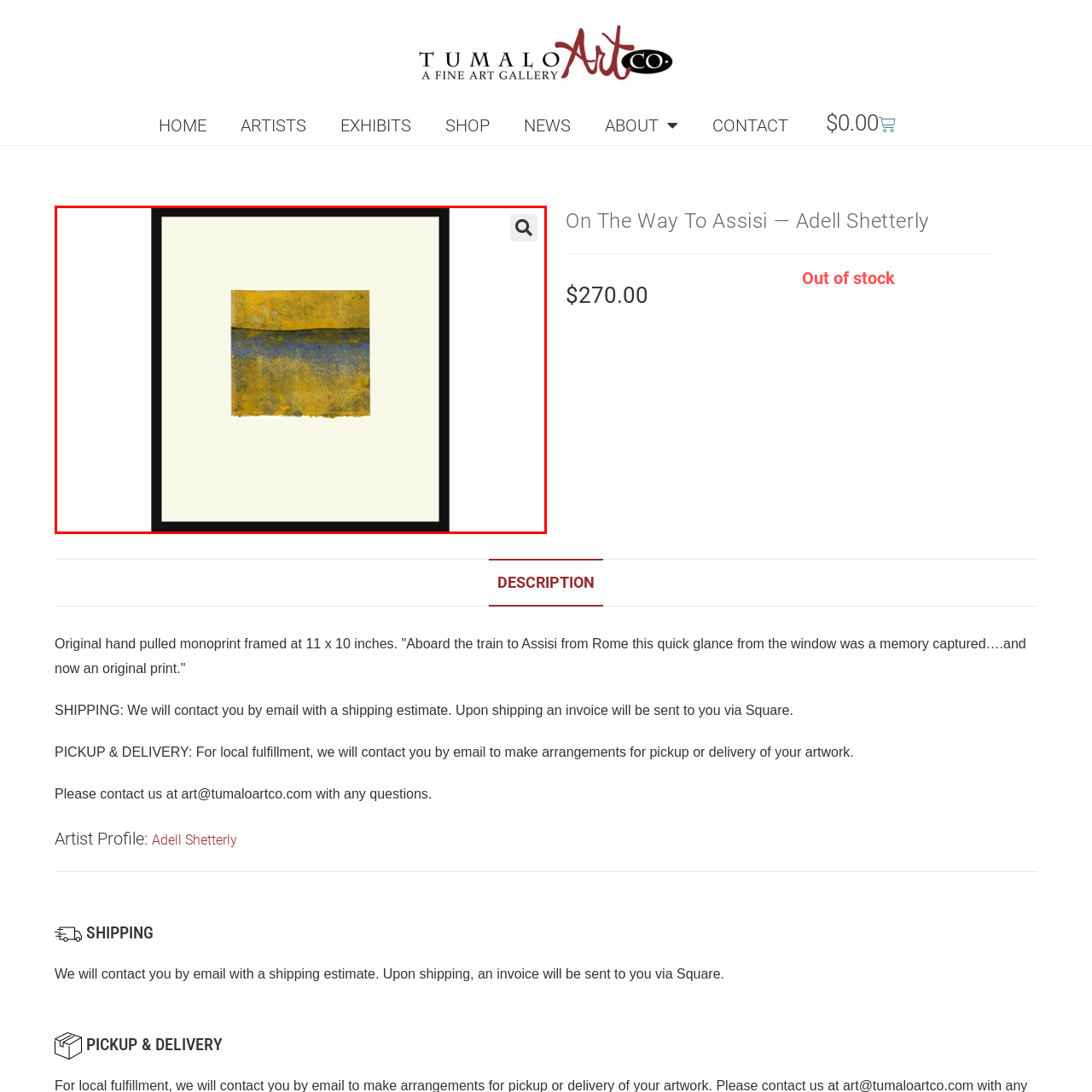Please scrutinize the image encapsulated by the red bounding box and provide an elaborate answer to the next question based on the details in the image: What is the size of the original hand-pulled monoprint?

The caption states that the original hand-pulled monoprint measures 11 x 10 inches, which provides the exact dimensions of the artwork.